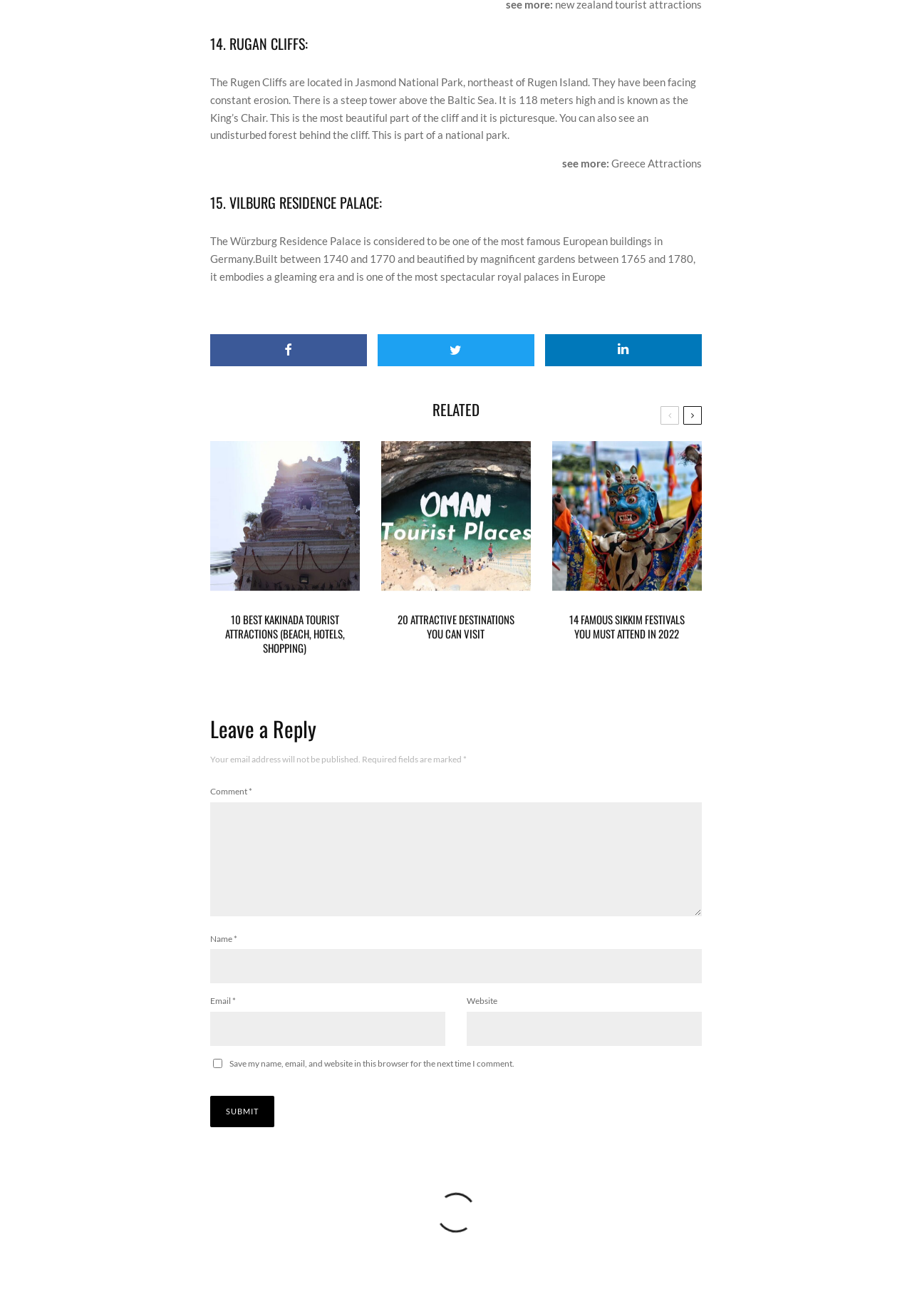Please identify the bounding box coordinates of the element that needs to be clicked to perform the following instruction: "Submit the form".

[0.23, 0.833, 0.301, 0.857]